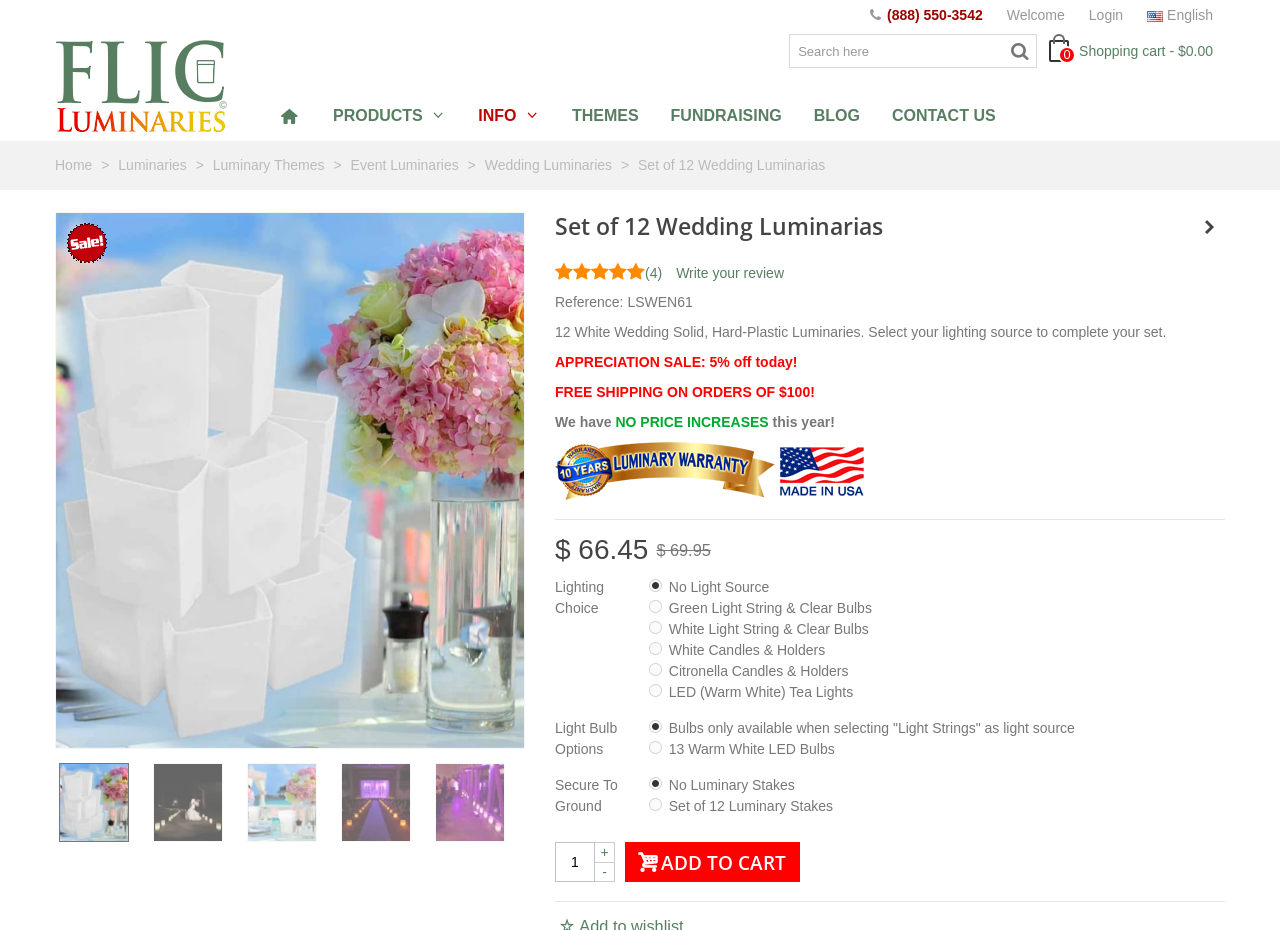What is the theme of the webpage?
Please provide a full and detailed response to the question.

The theme of the webpage is wedding-related, as evidenced by the products and content displayed on the webpage, which are all related to wedding ceremonies and receptions.